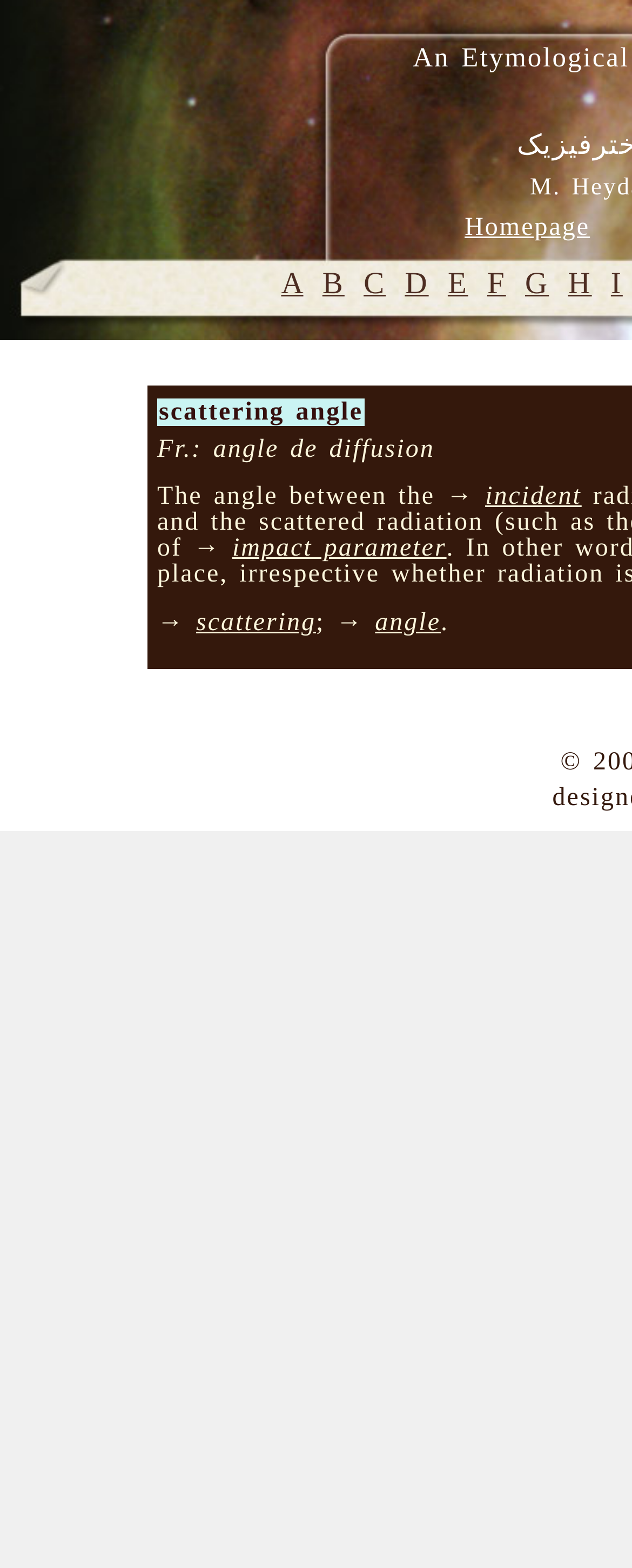Use one word or a short phrase to answer the question provided: 
What is the symbol between 'scattering' and 'angle'?

; →